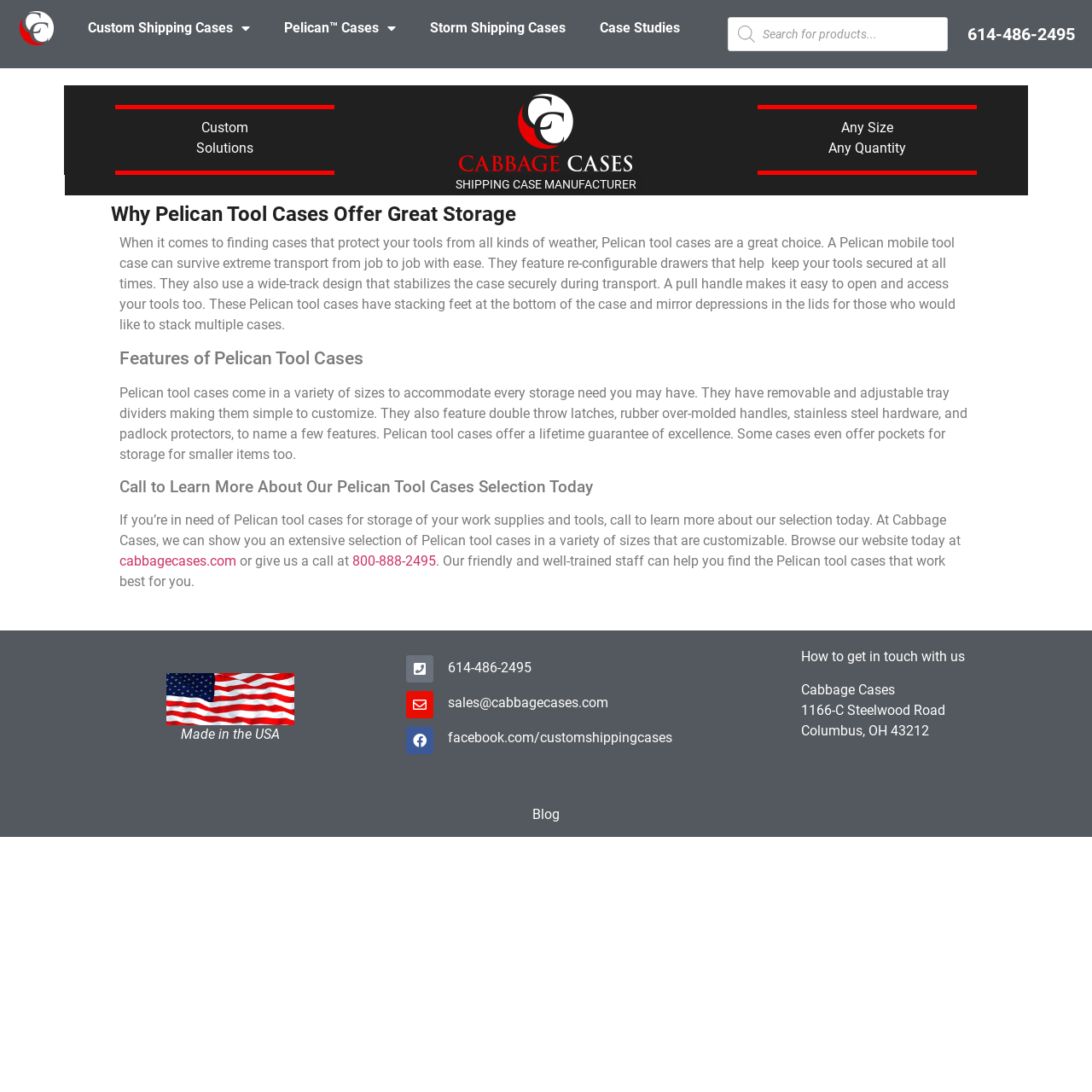Convey a detailed summary of the webpage, mentioning all key elements.

This webpage is about Cabbage Cases, a company that specializes in plastic and aluminum shipping and rackmount cases from various brands, including Pelican. The page has a navigation menu at the top with links to different sections, including "Custom Shipping Cases", "Pelican Cases", "Storm Shipping Cases", and "Case Studies". 

On the top-right corner, there is a search bar with a magnifying glass icon. Below the navigation menu, there is a logo of Cabbage Cases, accompanied by a phone number and a tagline "Any Size, Any Quantity". 

The main content of the page is divided into several sections. The first section has a heading "SHIPPING CASE MANUFACTURER" and introduces Pelican tool cases as a great choice for protecting tools from various weather conditions. The section describes the features of Pelican tool cases, including re-configurable drawers, wide-track design, and stacking feet.

The next section has a heading "Features of Pelican Tool Cases" and lists the various features of these cases, such as removable and adjustable tray dividers, double throw latches, and a lifetime guarantee of excellence. 

The third section has a heading "Call to Learn More About Our Pelican Tool Cases Selection Today" and invites visitors to call or browse the website to learn more about the selection of Pelican tool cases. 

Below these sections, there is a figure with a caption "Made in the USA". On the right side of the page, there are several links to social media platforms, including Facebook, and contact information, including phone numbers and email addresses. 

At the bottom of the page, there is a section with the company's address and a link to the blog.